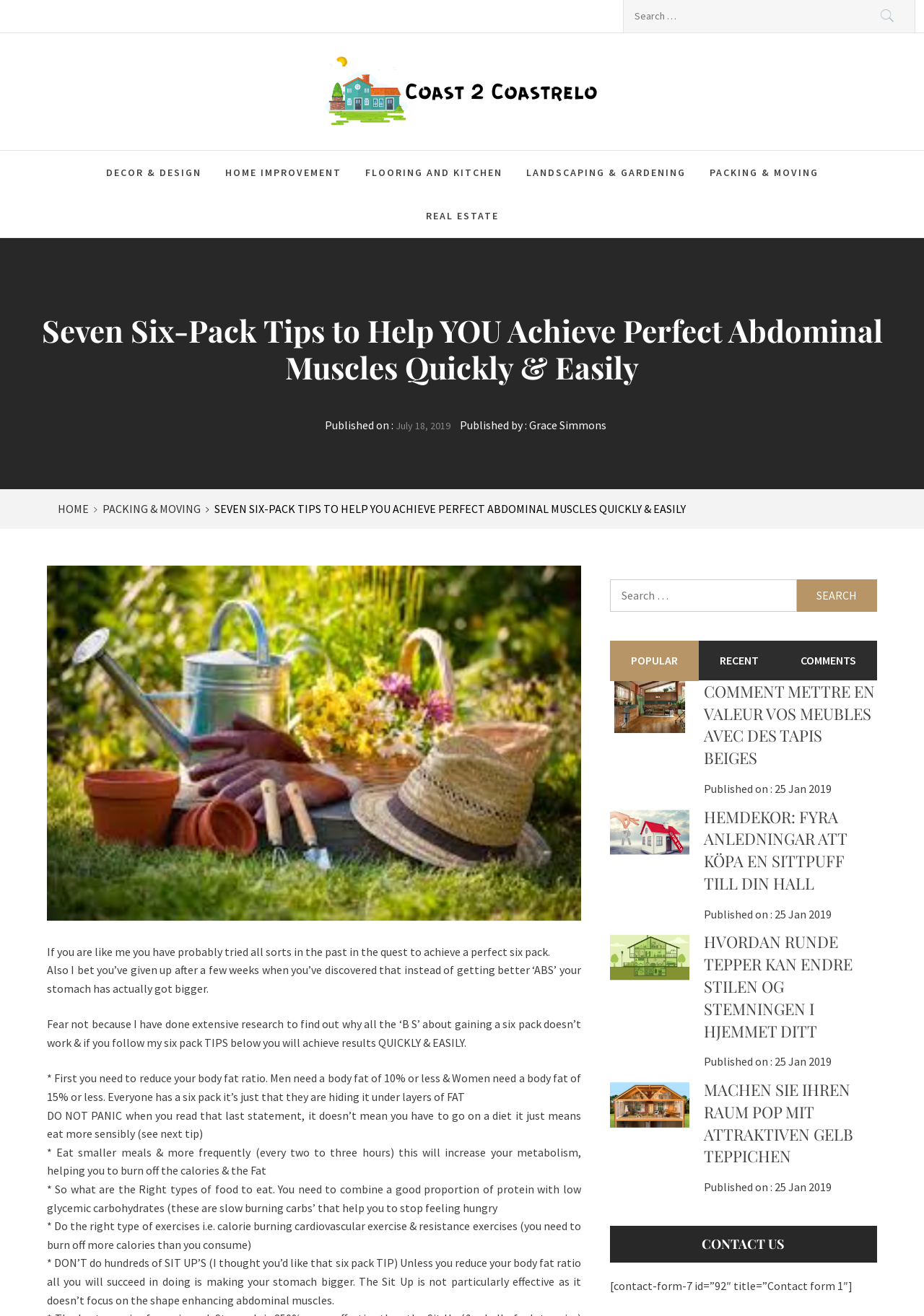Please determine the primary heading and provide its text.

Seven Six-Pack Tips to Help YOU Achieve Perfect Abdominal Muscles Quickly & Easily